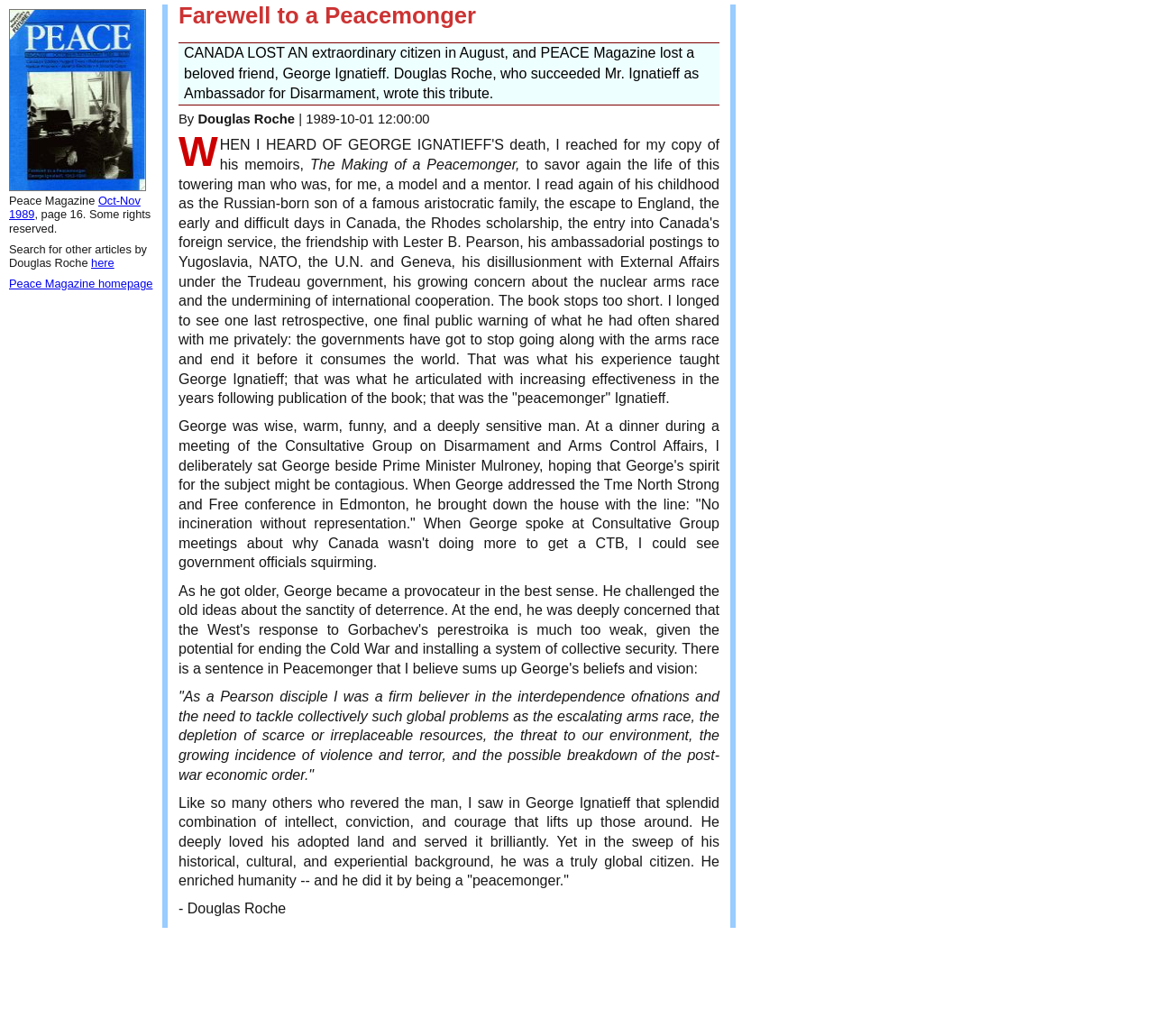Give a one-word or one-phrase response to the question: 
What was George Ignatieff's occupation?

Ambassador